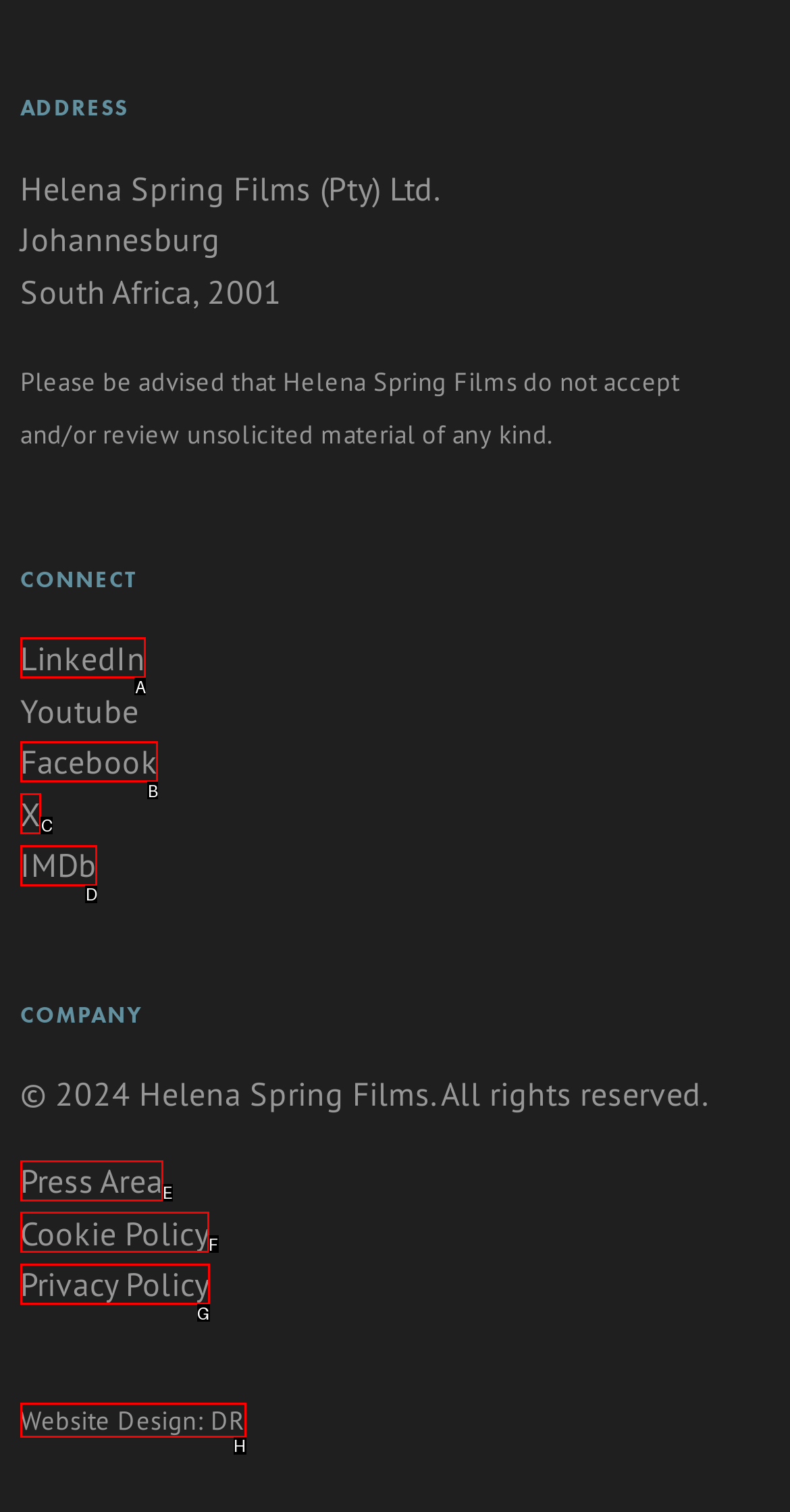Determine which HTML element matches the given description: Website Design: DR. Provide the corresponding option's letter directly.

H